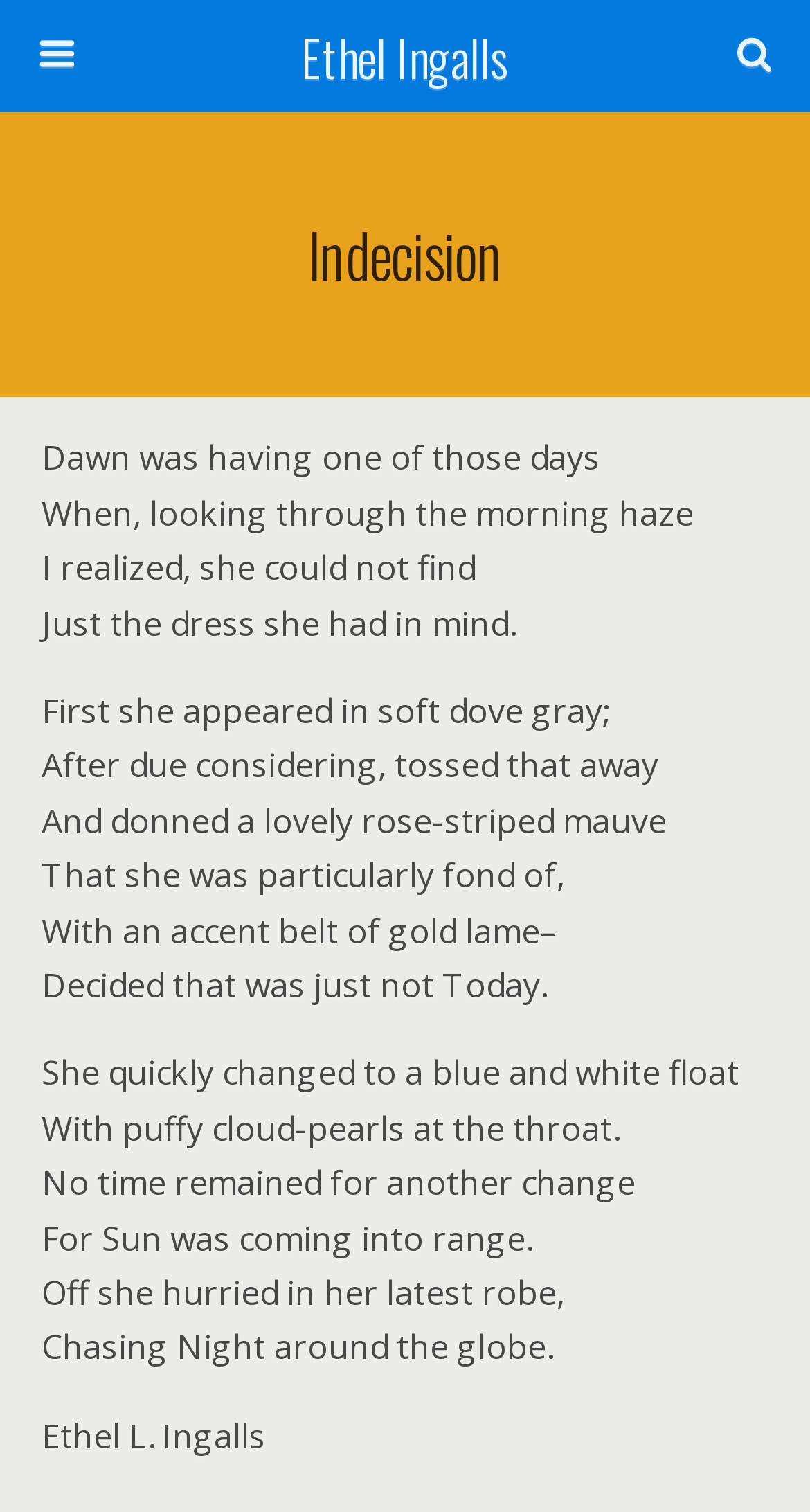Give a short answer using one word or phrase for the question:
What is Dawn looking for?

A dress